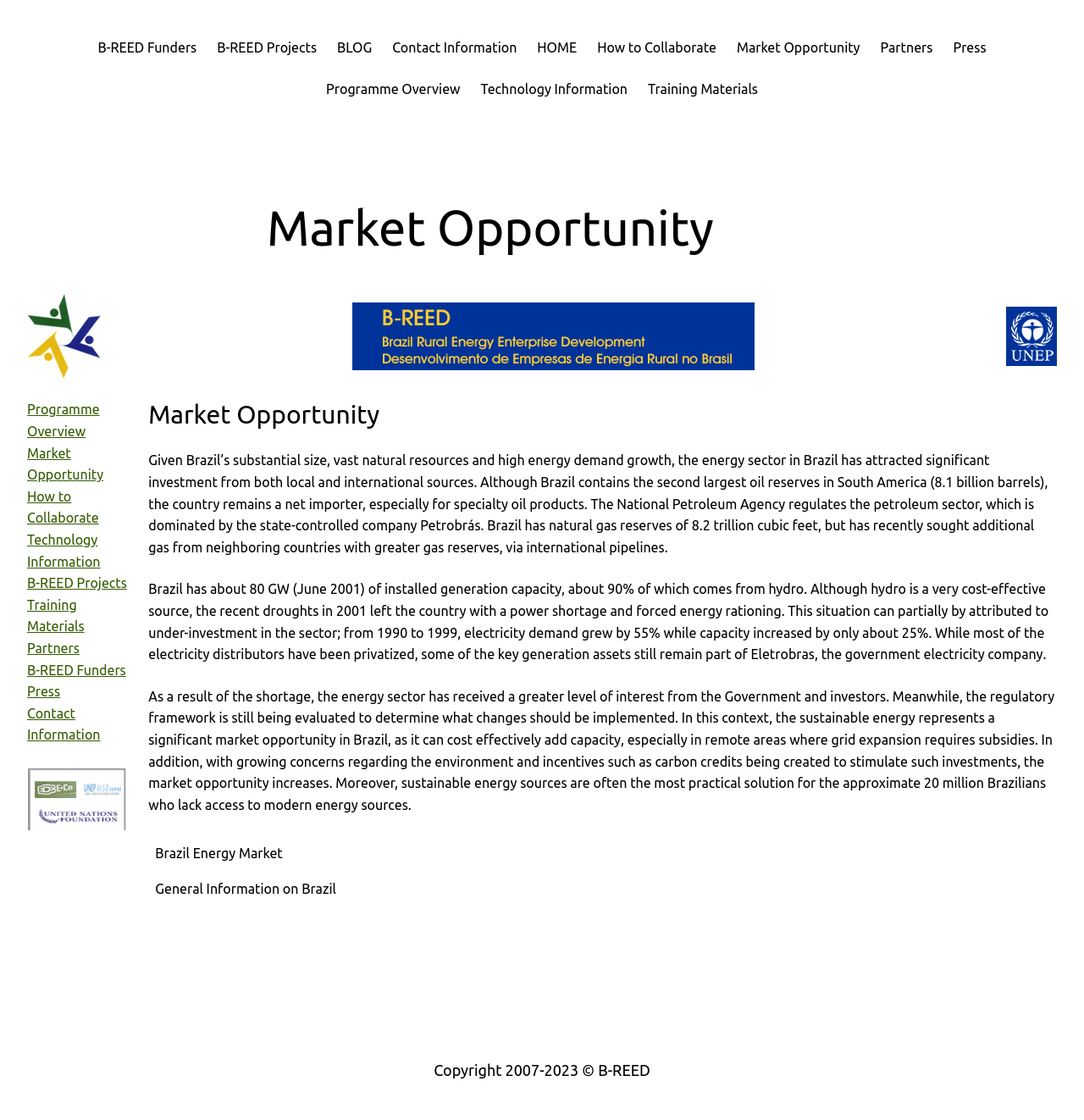Locate the bounding box coordinates of the item that should be clicked to fulfill the instruction: "Access How to Collaborate".

[0.551, 0.033, 0.661, 0.052]